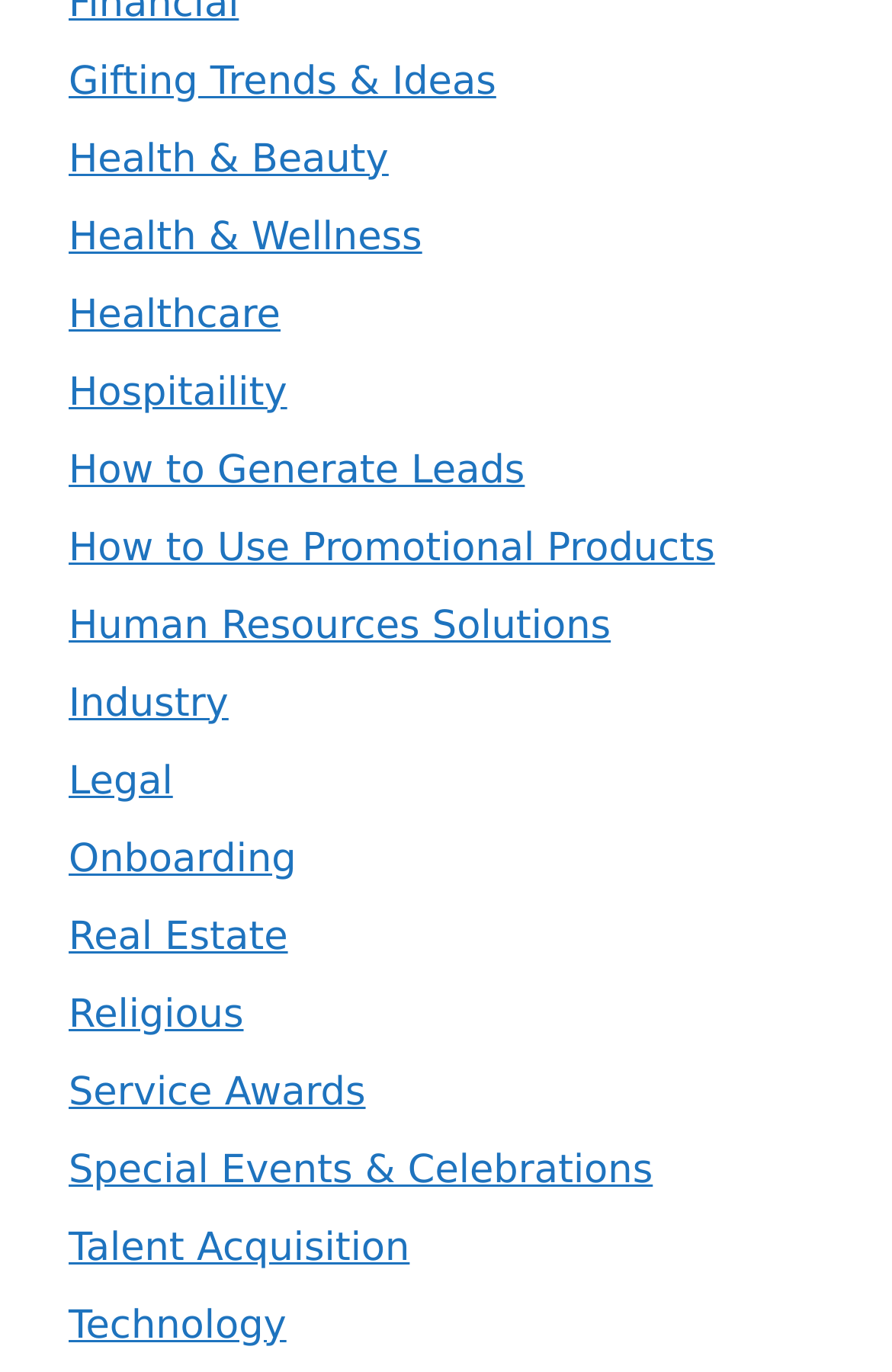Specify the bounding box coordinates of the region I need to click to perform the following instruction: "View Service Awards". The coordinates must be four float numbers in the range of 0 to 1, i.e., [left, top, right, bottom].

[0.077, 0.779, 0.41, 0.813]